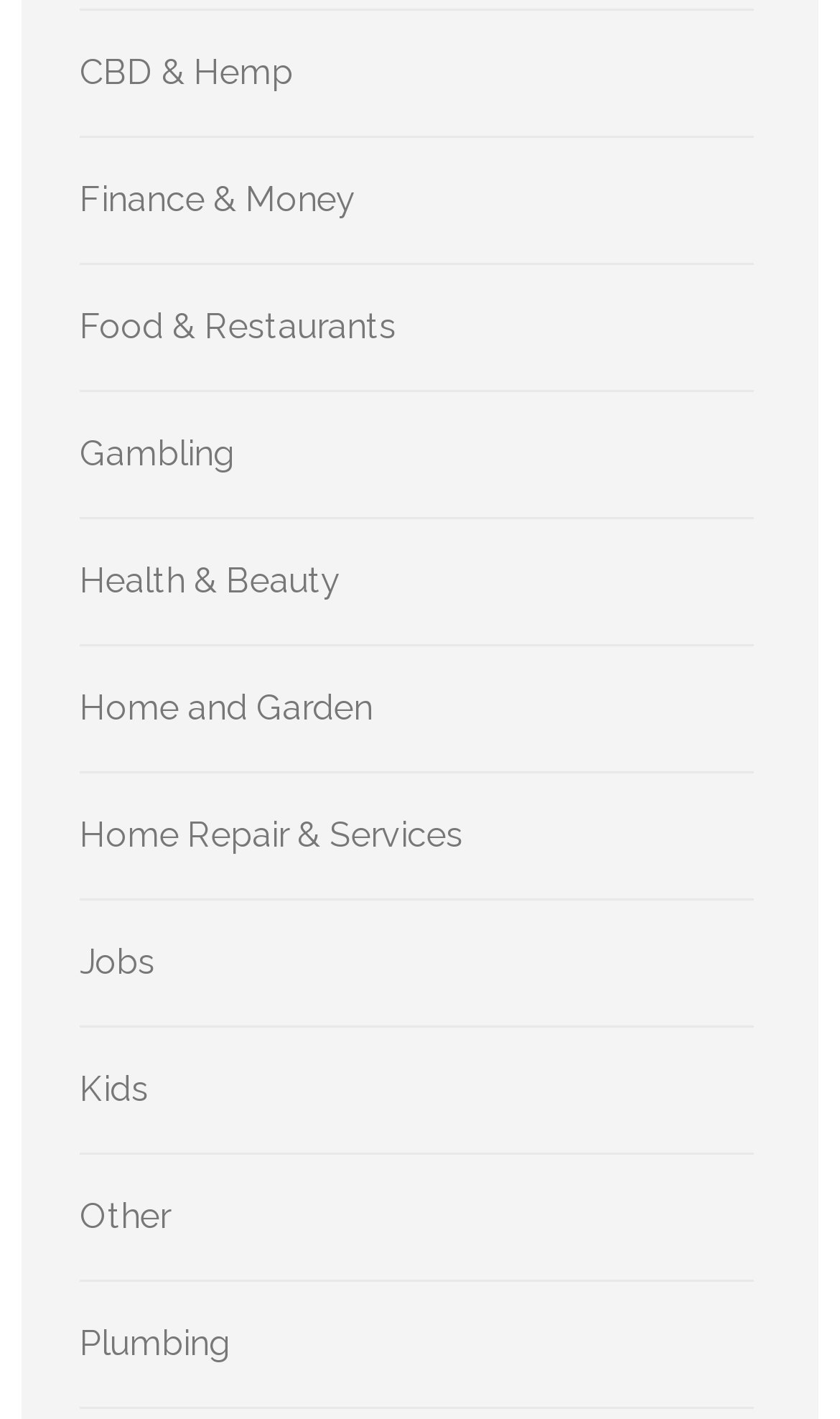Locate the bounding box coordinates of the segment that needs to be clicked to meet this instruction: "Read the article about Mukka Obul Reddy".

None